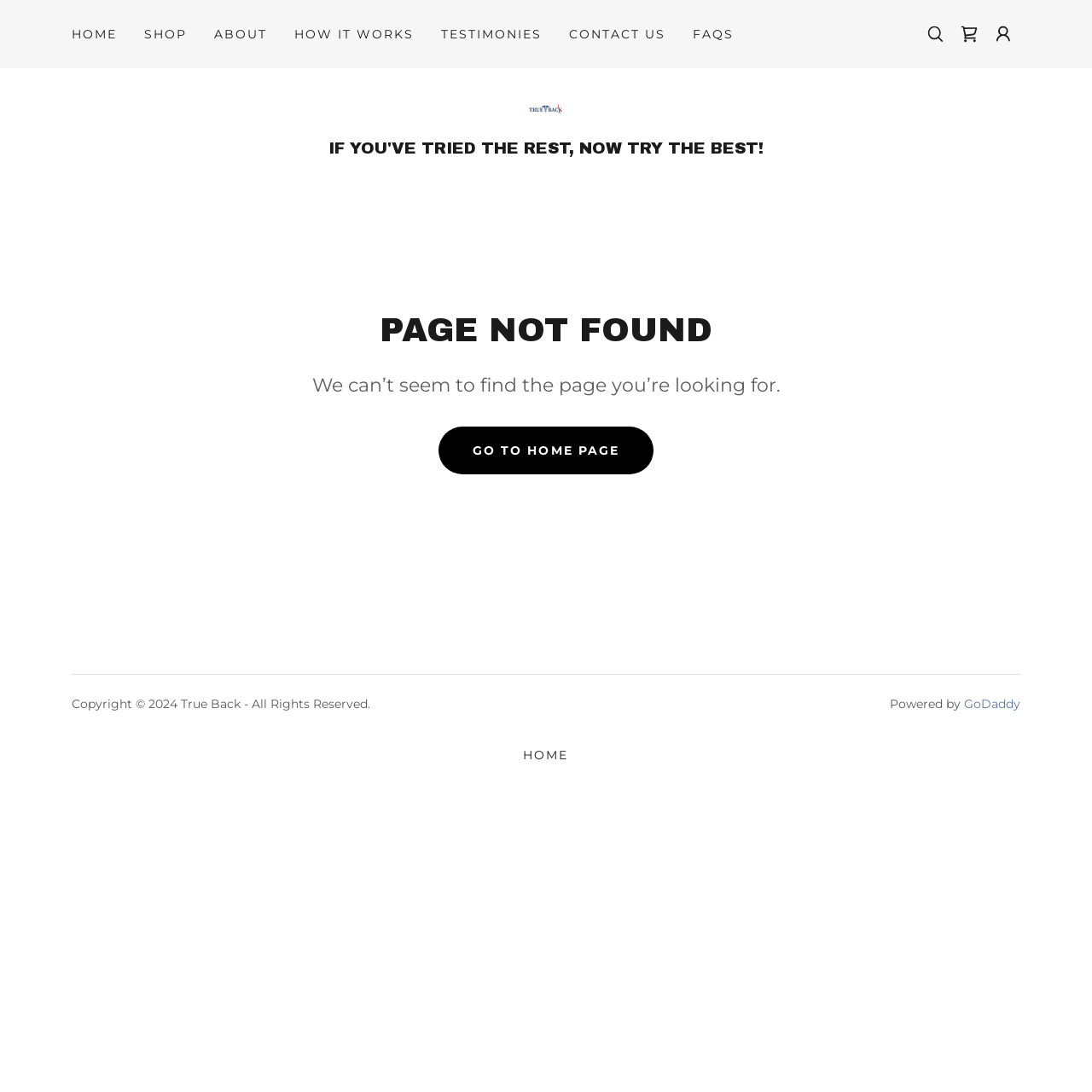Answer the question in a single word or phrase:
What is the text of the heading below the navigation bar?

IF YOU'VE TRIED THE REST, NOW TRY THE BEST!